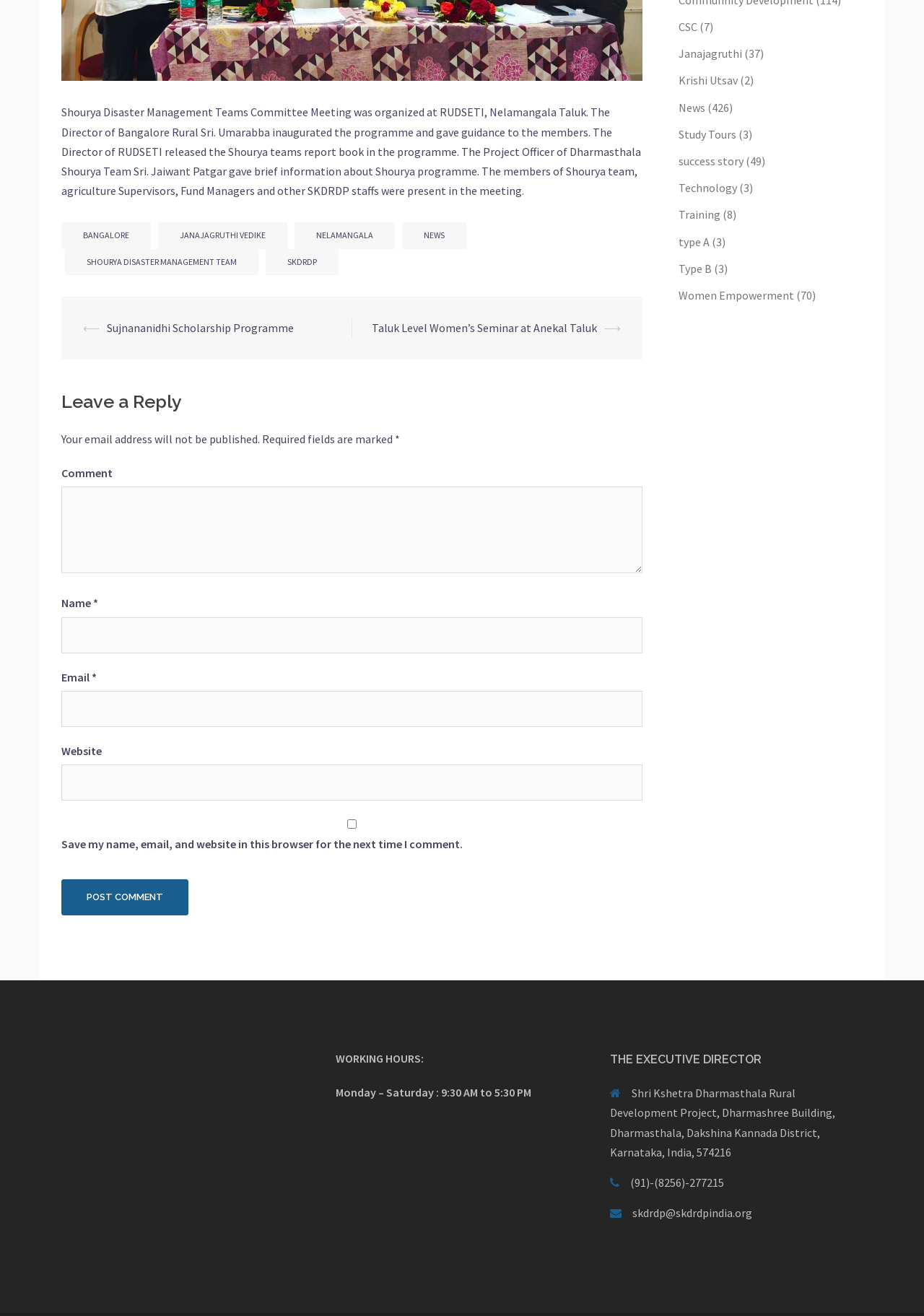Given the description of a UI element: "Krishi Utsav", identify the bounding box coordinates of the matching element in the webpage screenshot.

[0.734, 0.056, 0.798, 0.067]